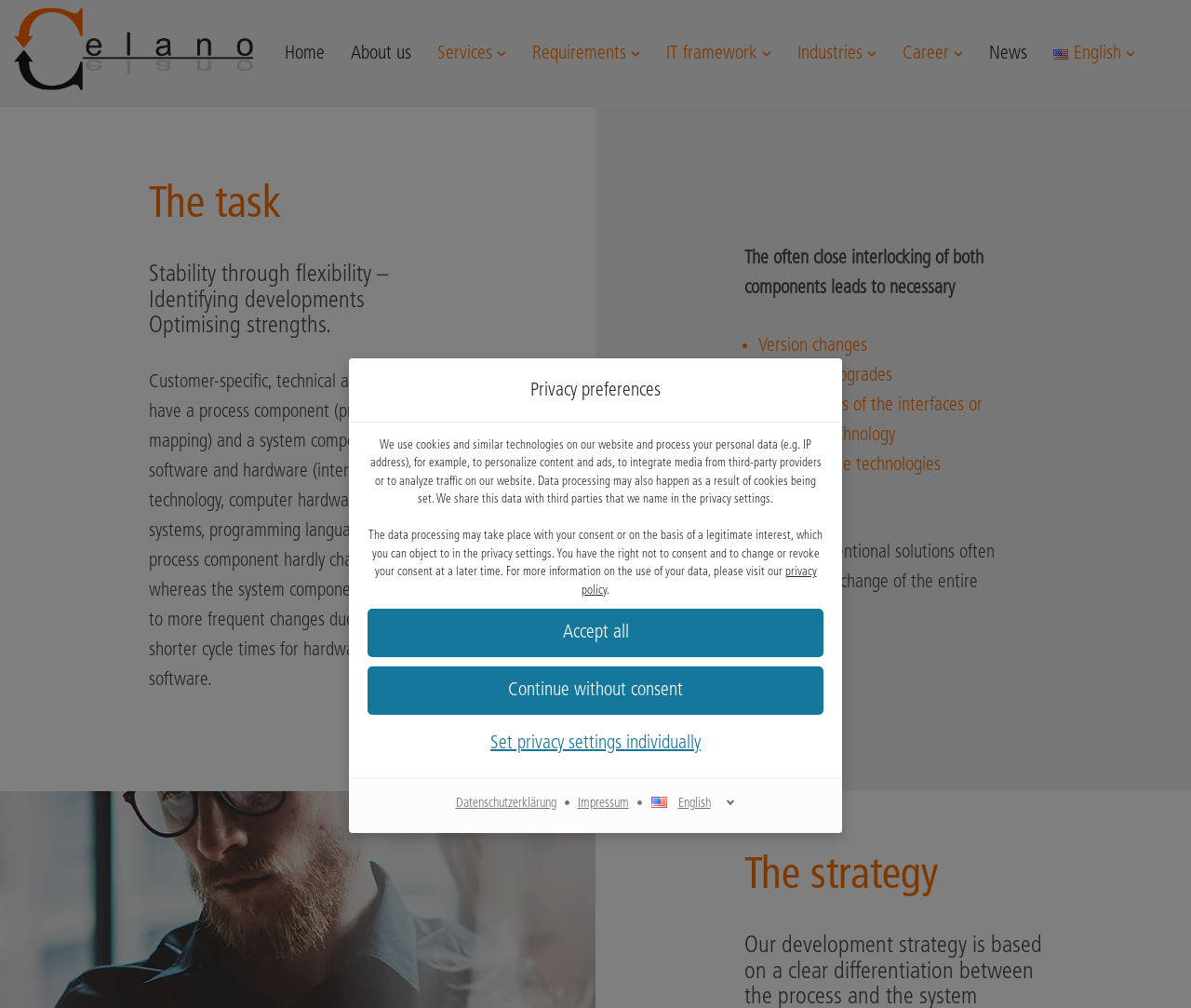What is the alternative to accepting all cookies?
Please use the image to provide an in-depth answer to the question.

The webpage provides an option to 'Accept all' cookies, but also offers an alternative button 'Continue without consent', indicating that users have a choice in how their data is processed.